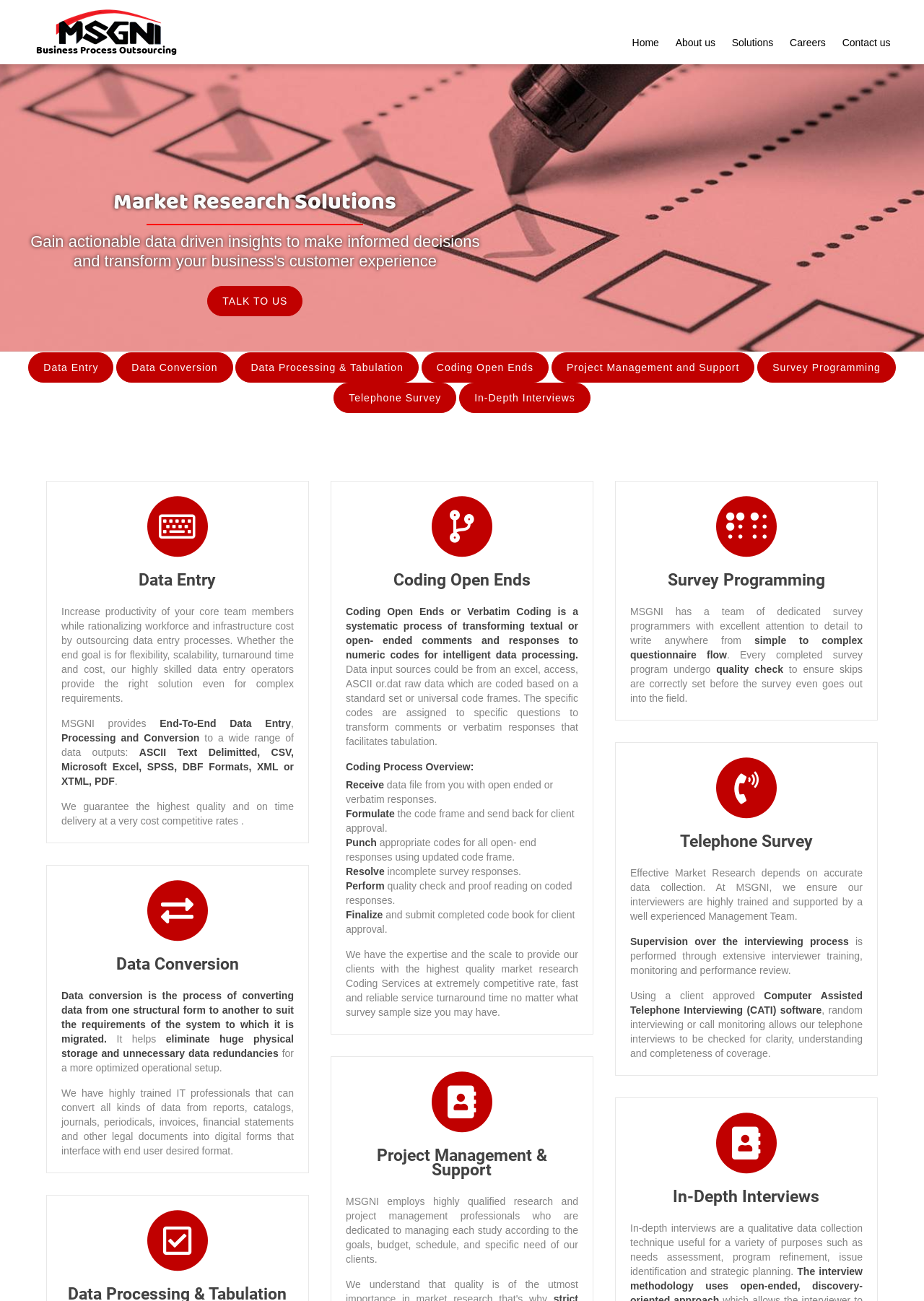Determine the bounding box coordinates of the region that needs to be clicked to achieve the task: "Click on the 'Home' link".

[0.684, 0.028, 0.713, 0.037]